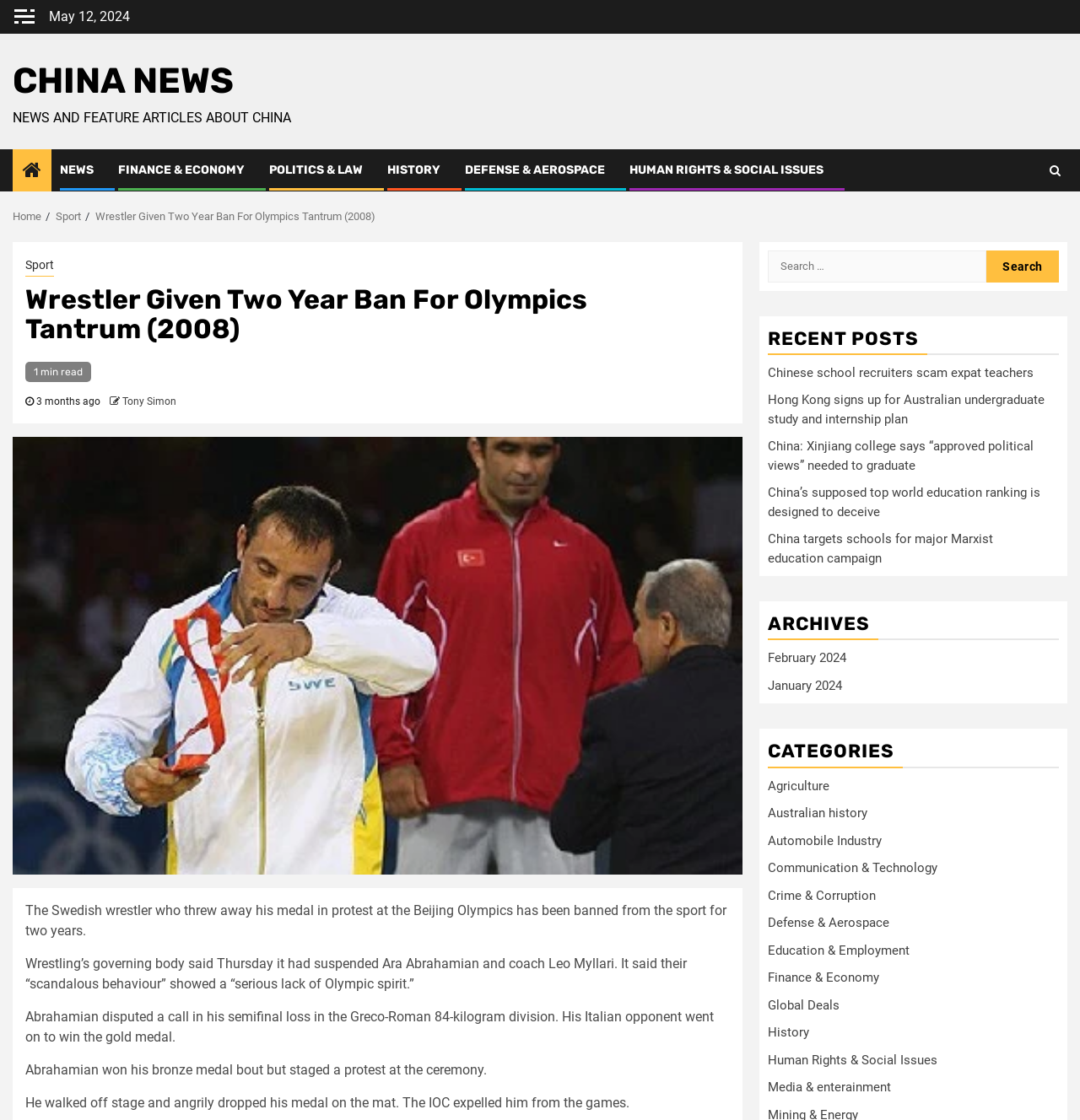Refer to the screenshot and answer the following question in detail:
Who is the author of the article?

I found the author of the article by looking at the link element with the text 'Tony Simon' located below the article title.